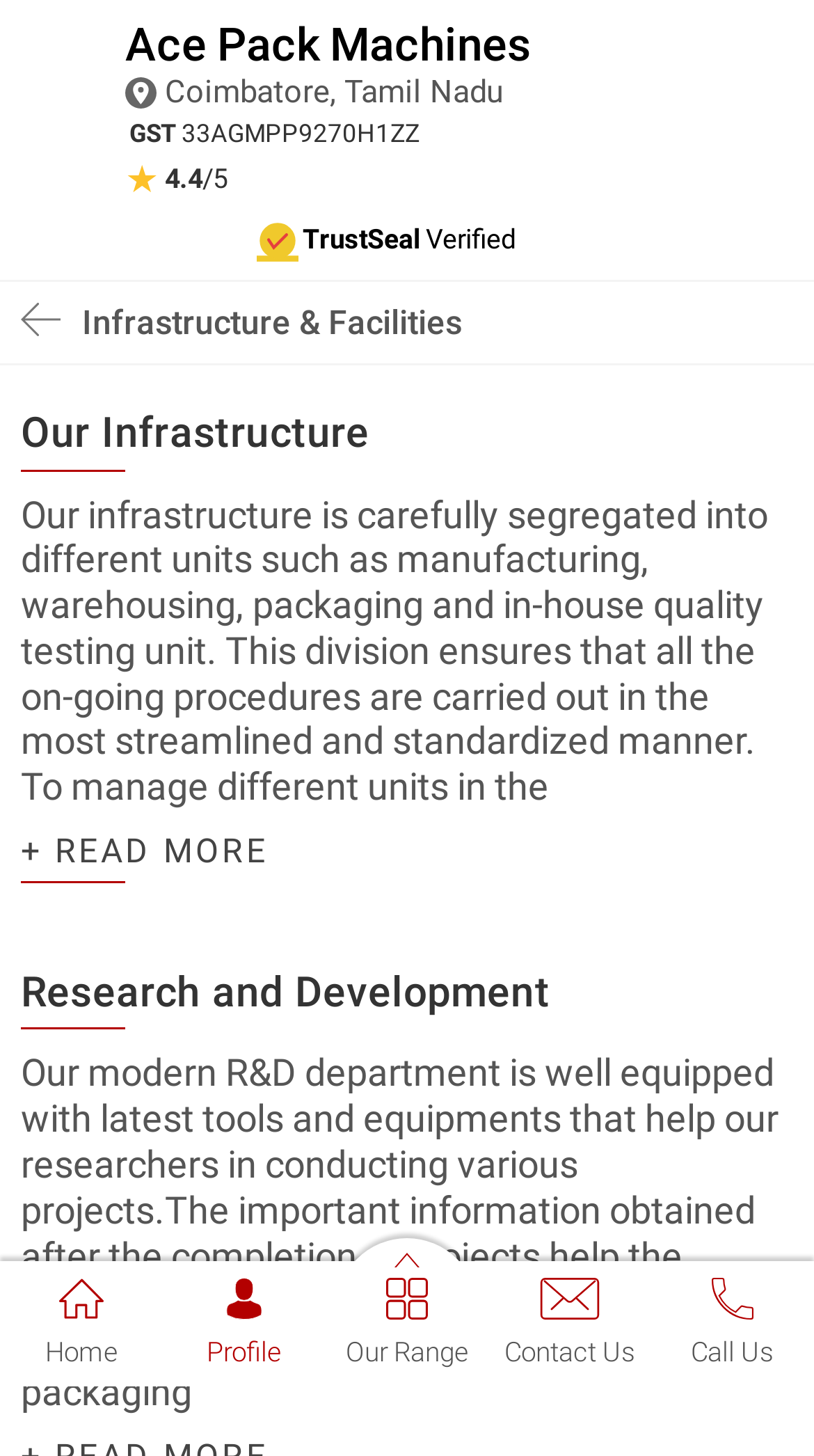Please answer the following question using a single word or phrase: 
What is the location of the company?

Coimbatore, Tamil Nadu